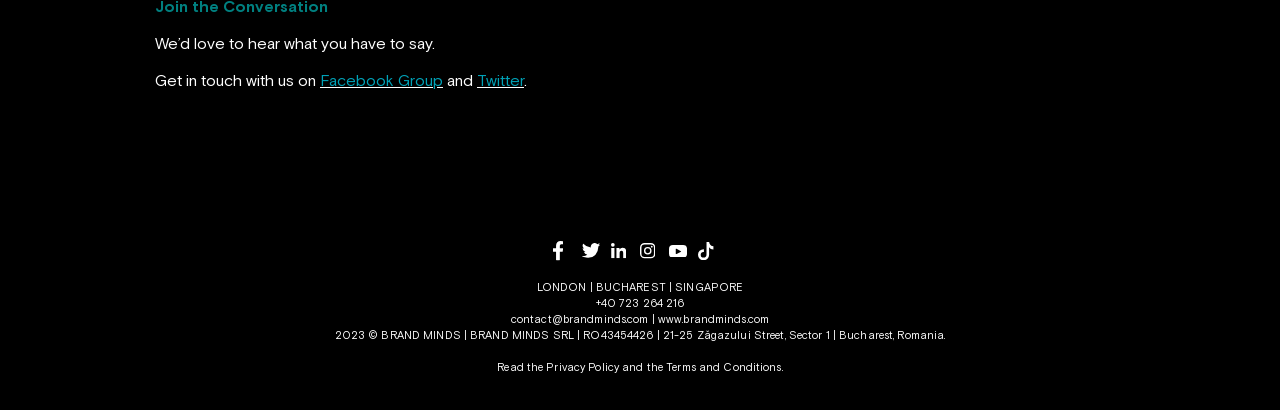Please find the bounding box for the UI component described as follows: "Read the Privacy Policy".

[0.389, 0.879, 0.484, 0.909]